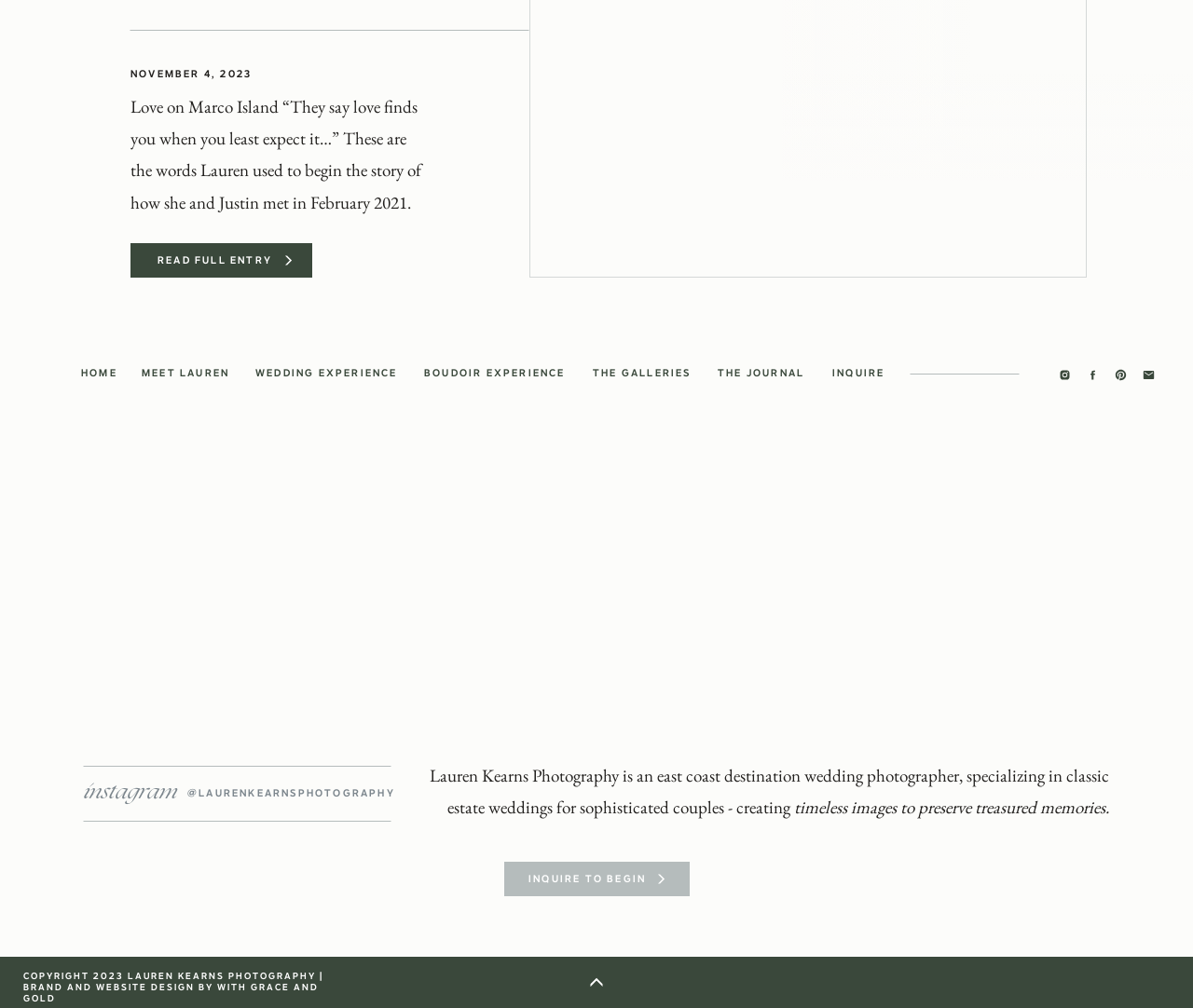Respond with a single word or phrase:
What is the theme of the wedding story?

Marco Island Wedding